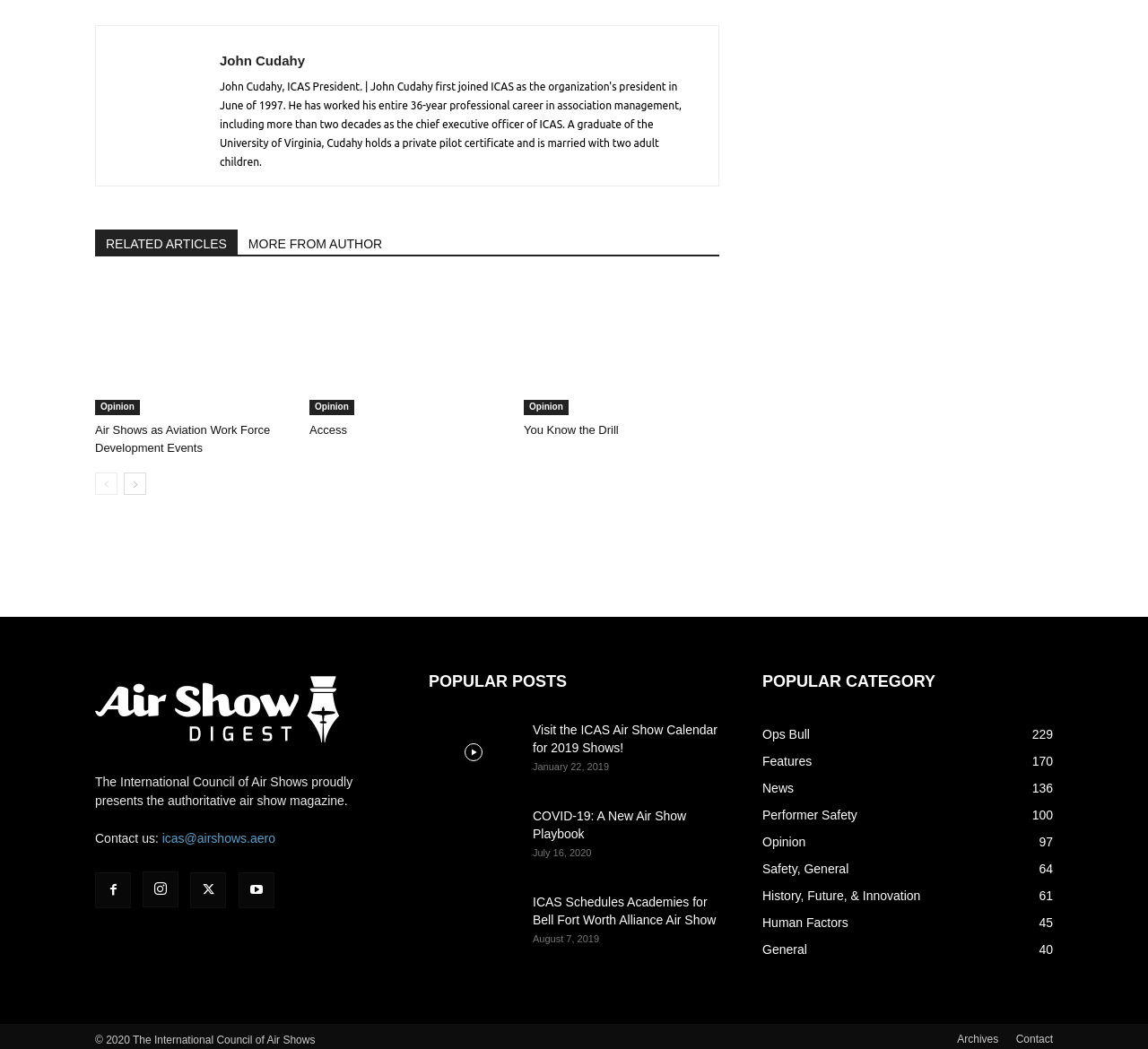Please specify the bounding box coordinates of the area that should be clicked to accomplish the following instruction: "Contact us through email". The coordinates should consist of four float numbers between 0 and 1, i.e., [left, top, right, bottom].

[0.141, 0.792, 0.24, 0.806]